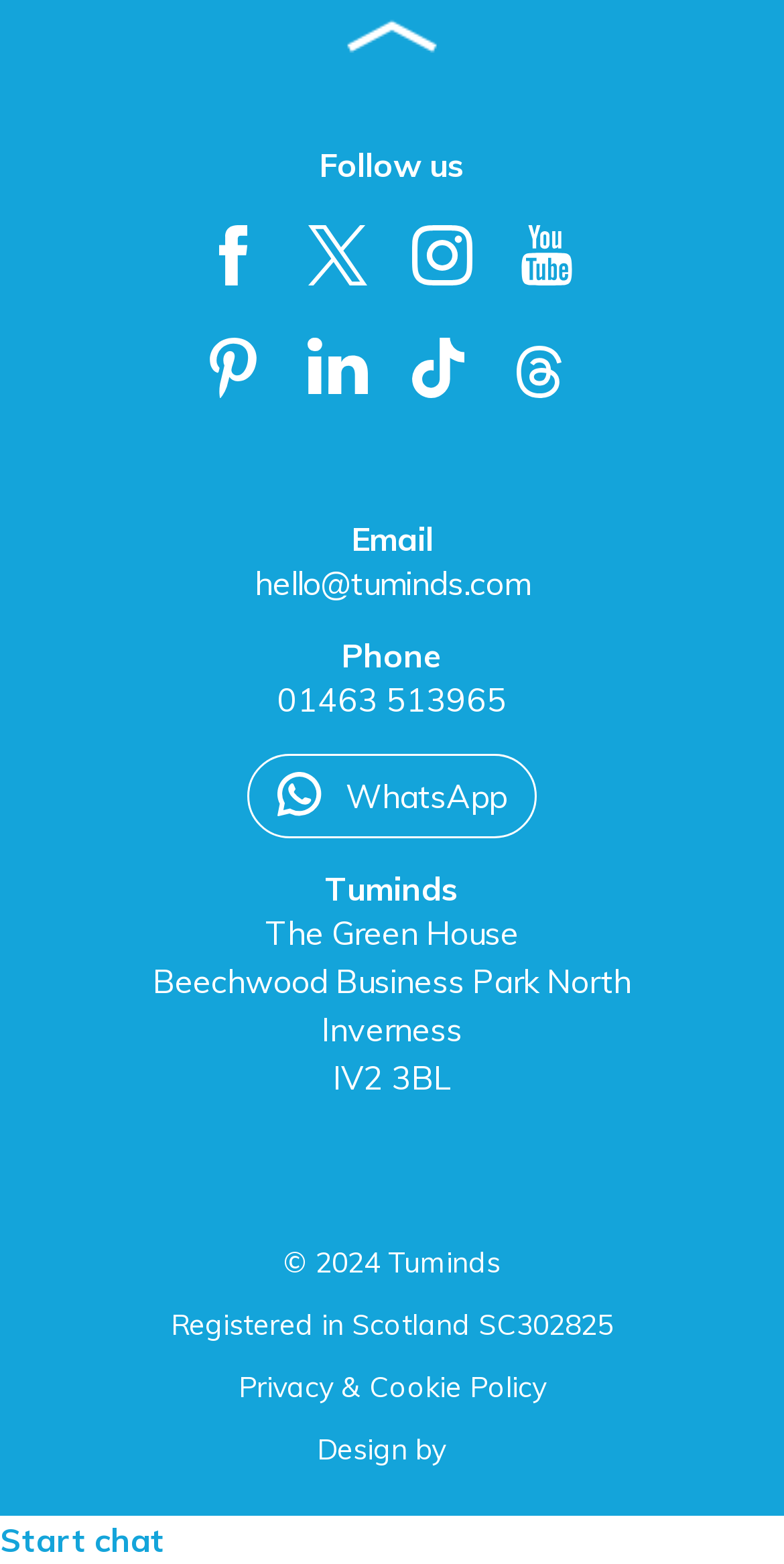What is the company's location?
Craft a detailed and extensive response to the question.

The company's location can be found in the 'Tuminds' section, which is located below the 'Phone' section. The static text 'The Green House', 'Beechwood Business Park North', 'Inverness', and 'IV2 3BL' provide the company's location.